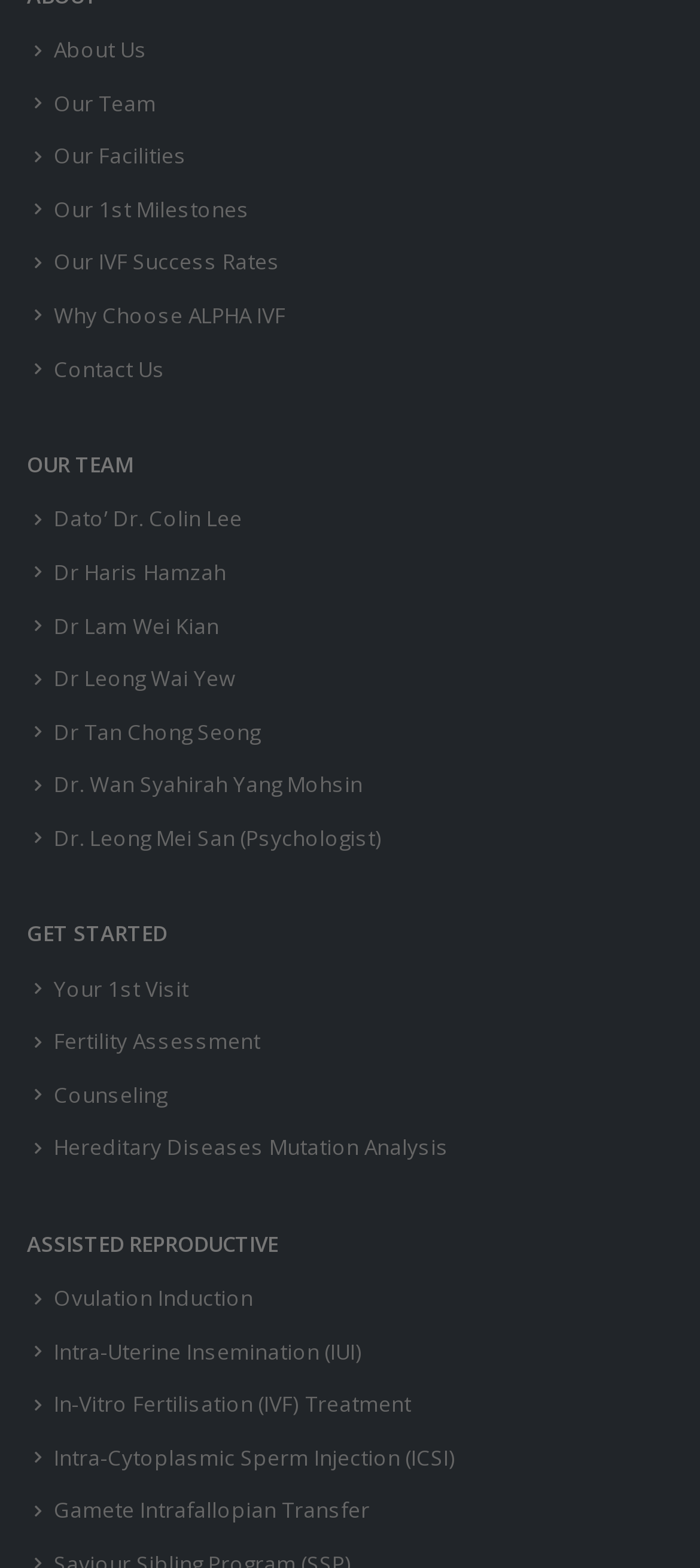Determine the bounding box coordinates of the element's region needed to click to follow the instruction: "Read about Dr. Colin Lee". Provide these coordinates as four float numbers between 0 and 1, formatted as [left, top, right, bottom].

[0.077, 0.321, 0.346, 0.34]